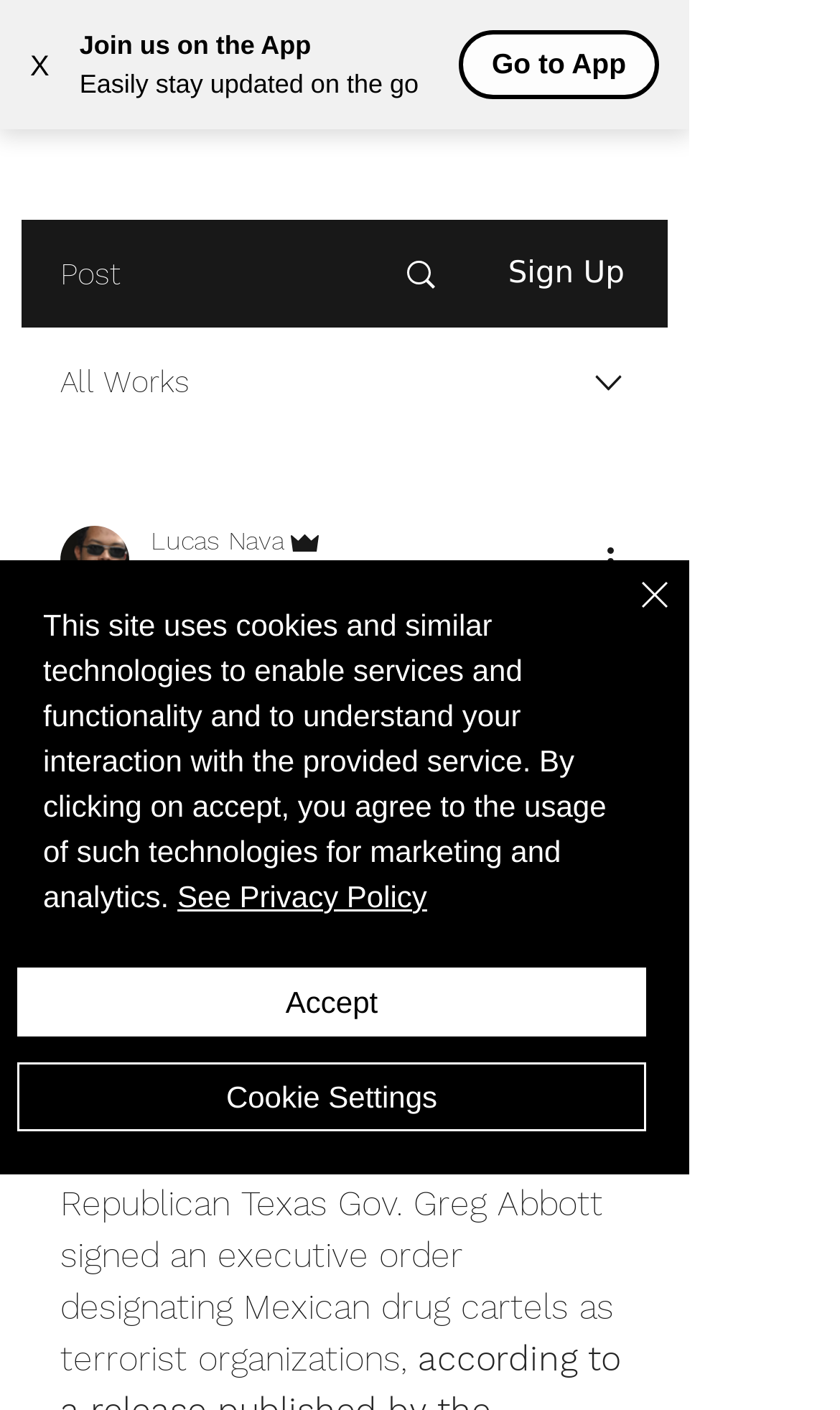Provide a one-word or short-phrase answer to the question:
How many links are present in the webpage?

4